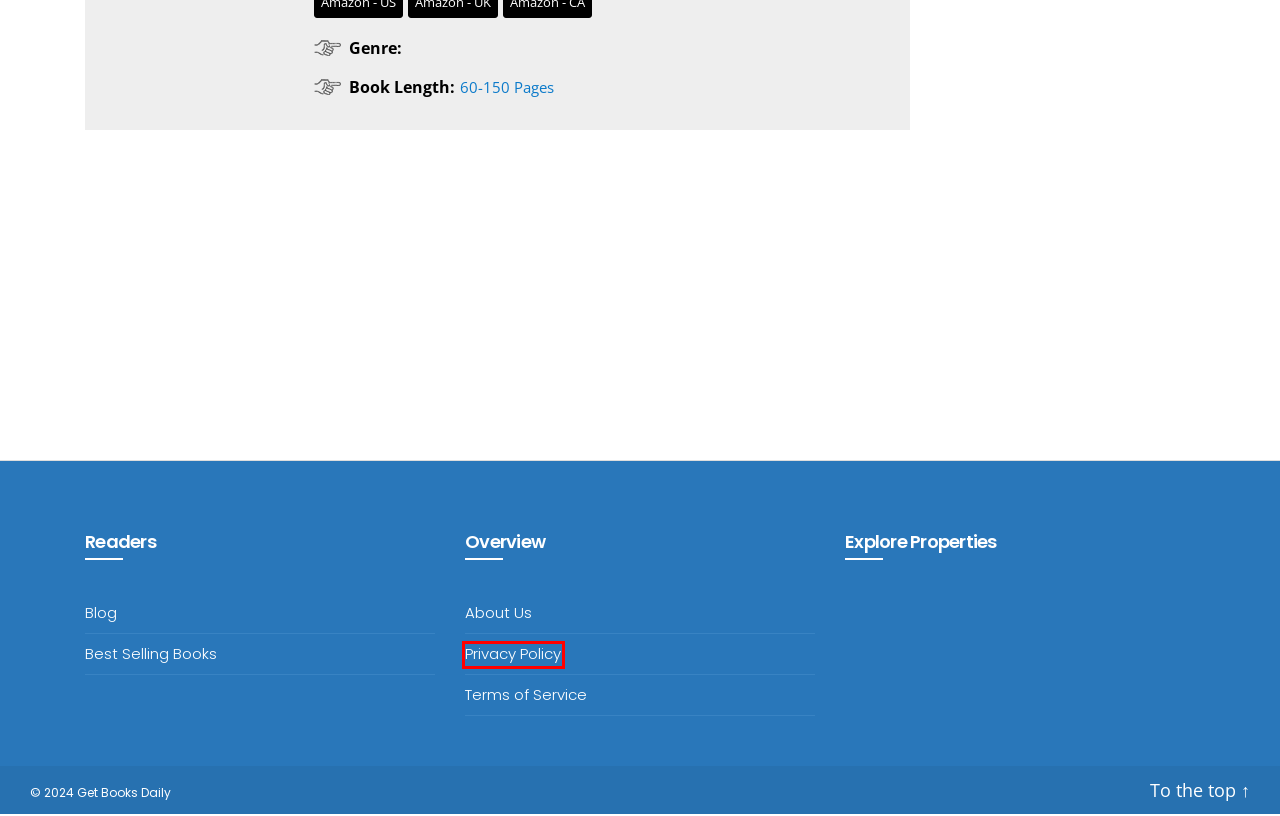You have a screenshot of a webpage with a red bounding box around an element. Select the webpage description that best matches the new webpage after clicking the element within the red bounding box. Here are the descriptions:
A. Book Promotion - CraveBooks
B. 60-150 Pages – Get Books Daily
C. Terms of Service – Get Books Daily
D. Support – Get Books Daily
E. Blog – Get Books Daily
F. Privacy Policy – Get Books Daily
G. About – Get Books Daily
H. Amazon.co.uk

F